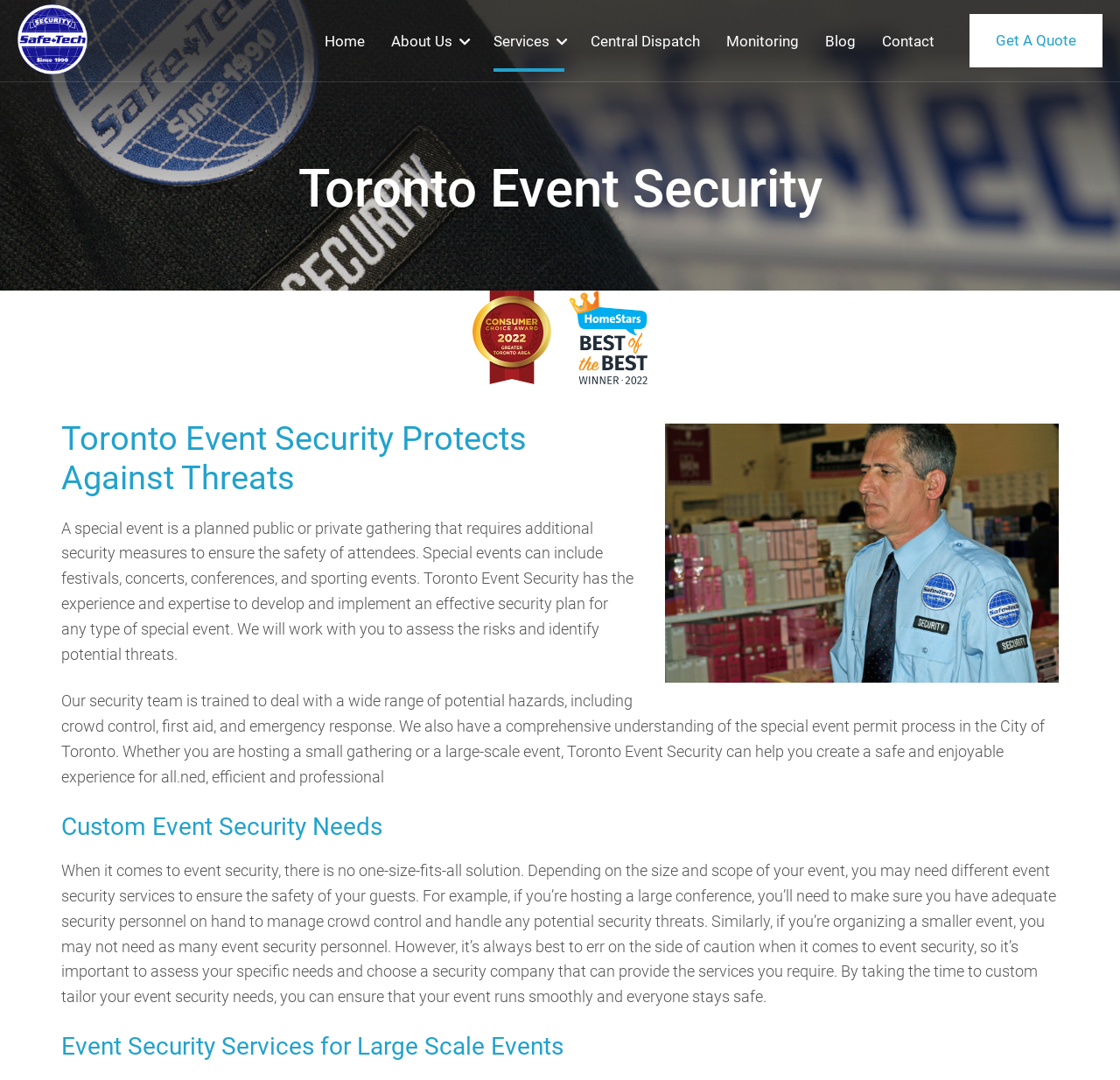What is the importance of custom event security needs?
Please analyze the image and answer the question with as much detail as possible.

The webpage emphasizes the importance of custom event security needs, stating that it is essential to assess specific needs and choose a security company that can provide the required services to ensure the safety of guests at events.